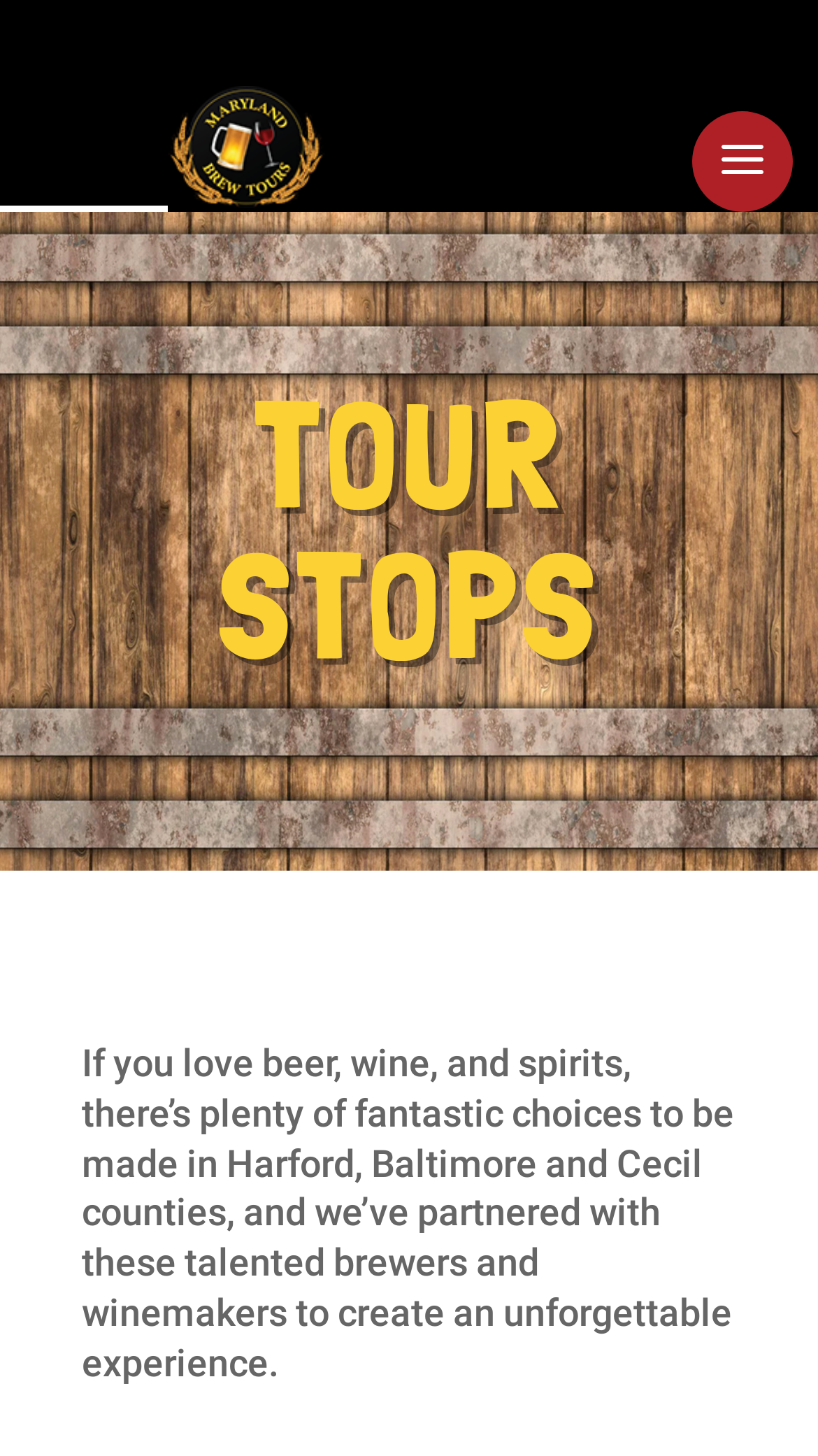Please locate the UI element described by "a" and provide its bounding box coordinates.

[0.846, 0.076, 0.969, 0.146]